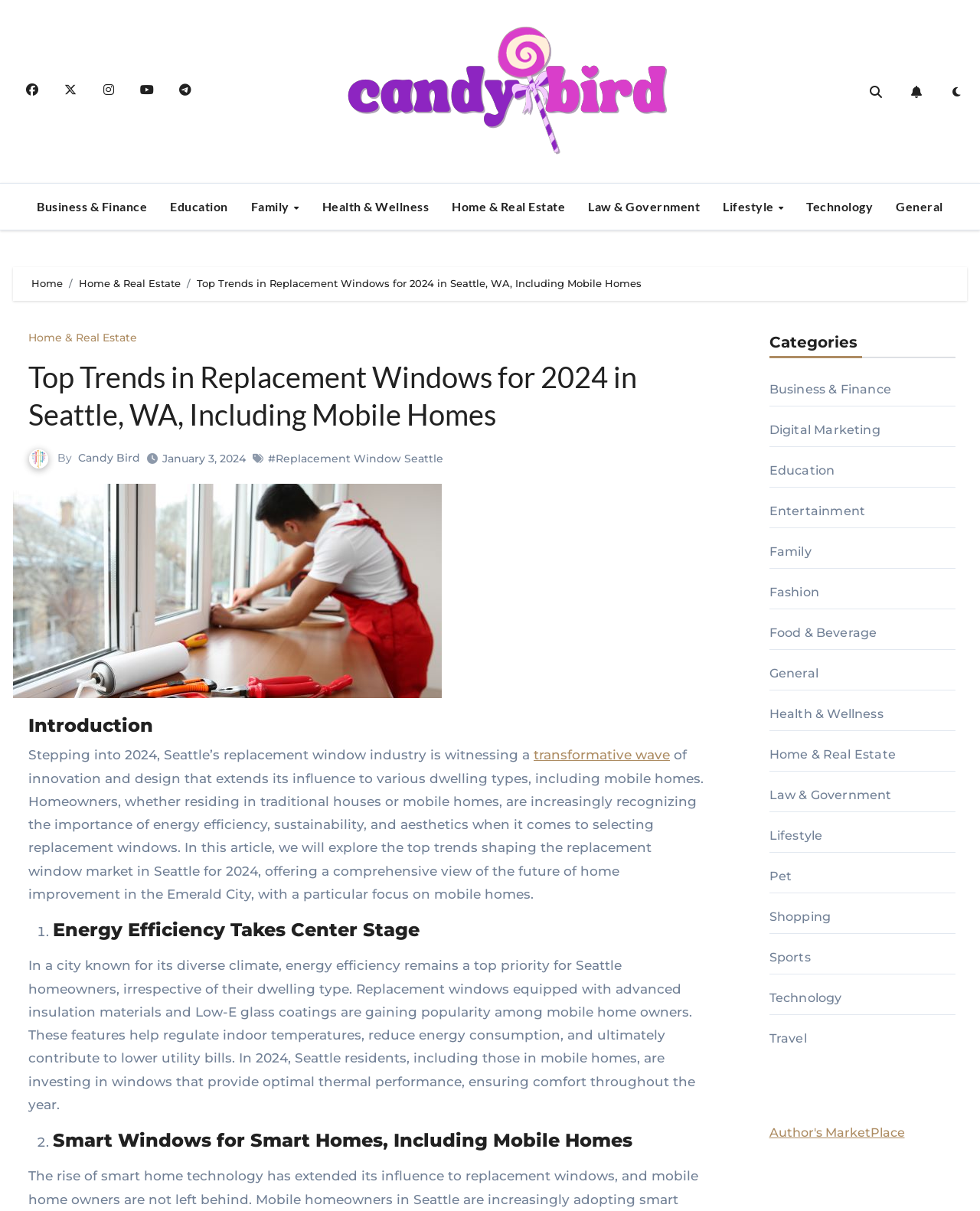Locate and extract the text of the main heading on the webpage.

Top Trends in Replacement Windows for 2024 in Seattle, WA, Including Mobile Homes